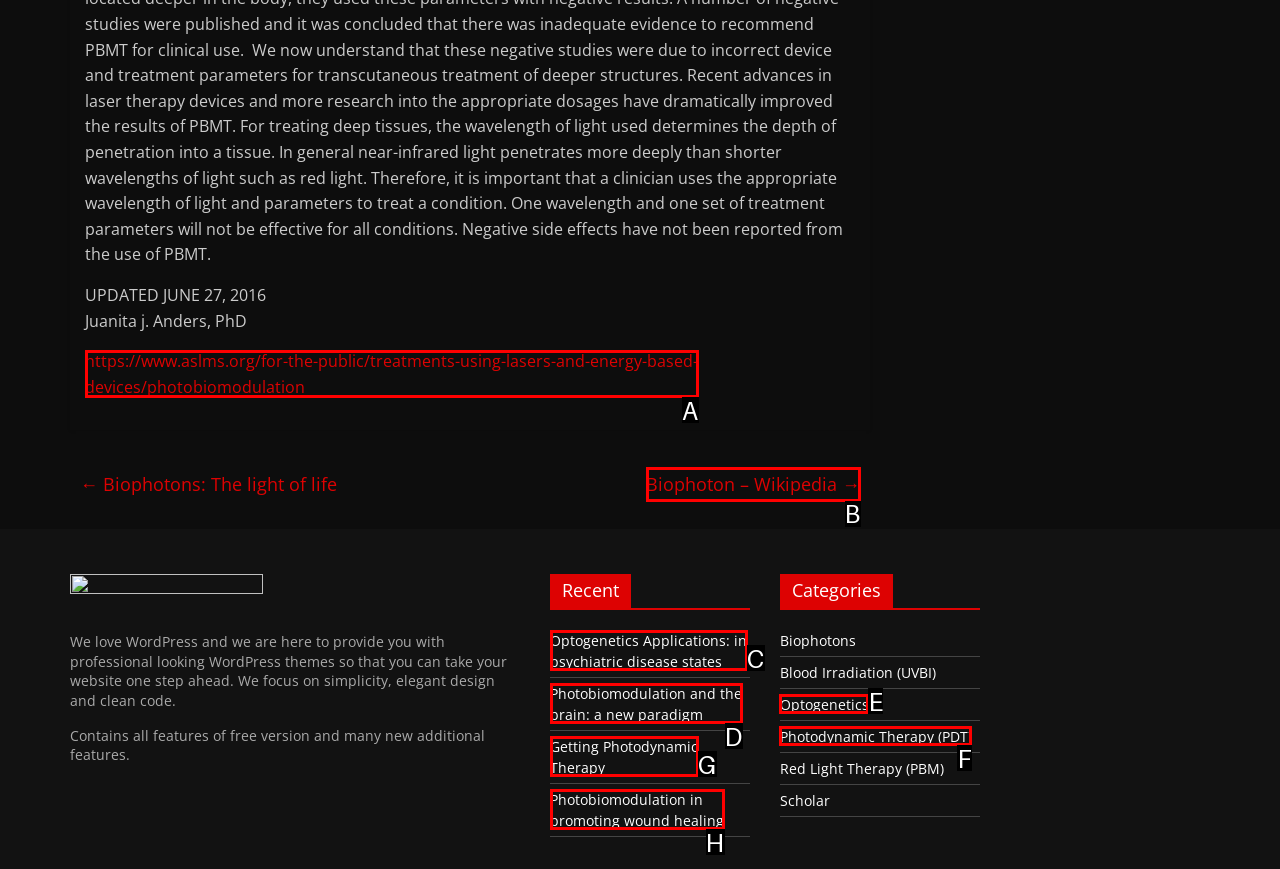Choose the letter of the option you need to click to Read about biophotons on Wikipedia. Answer with the letter only.

B